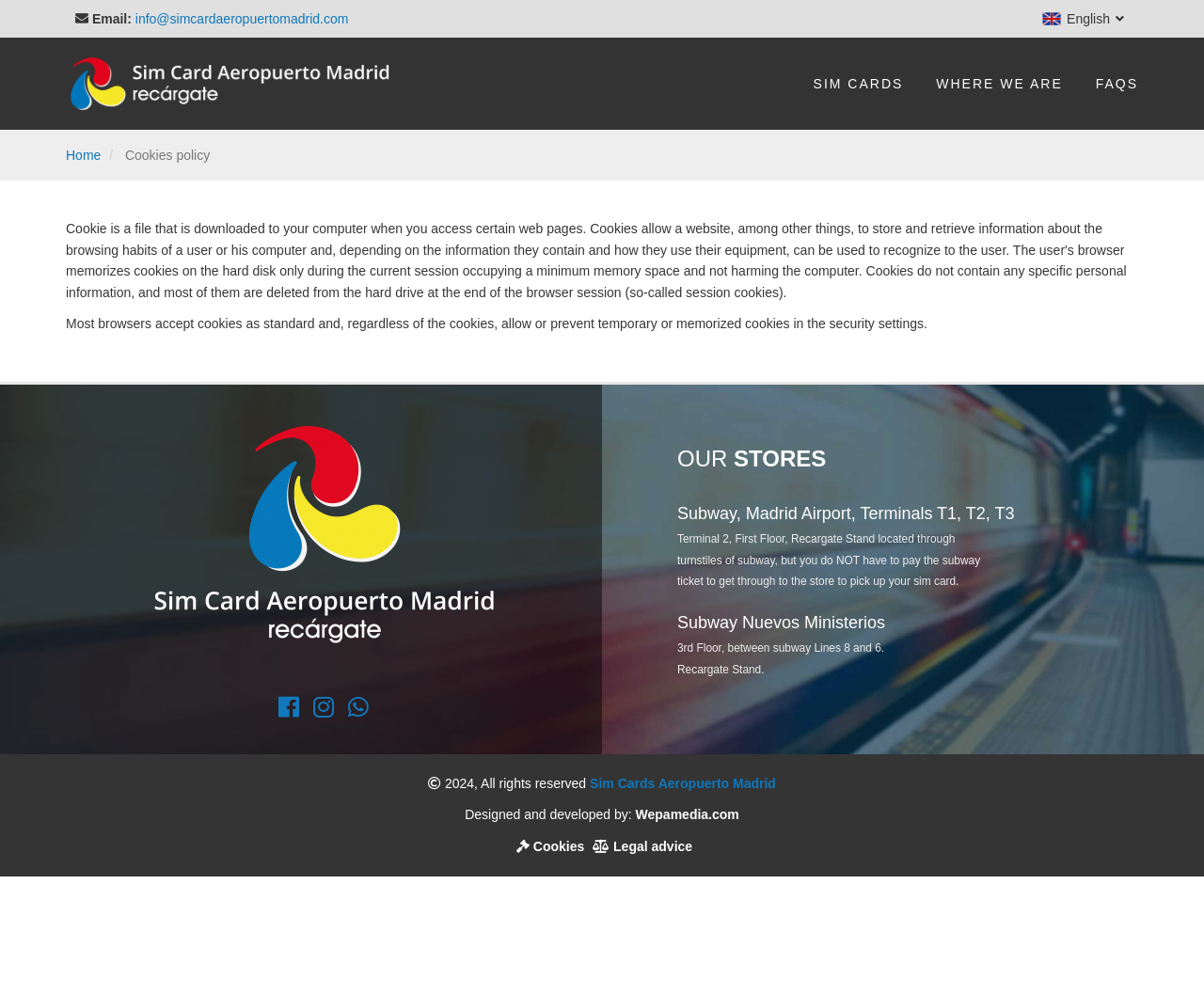How many social media links are there at the bottom of the webpage?
Please give a well-detailed answer to the question.

I counted the social media links at the bottom of the webpage, which are '', '', and '', and found that there are 3 links in total.